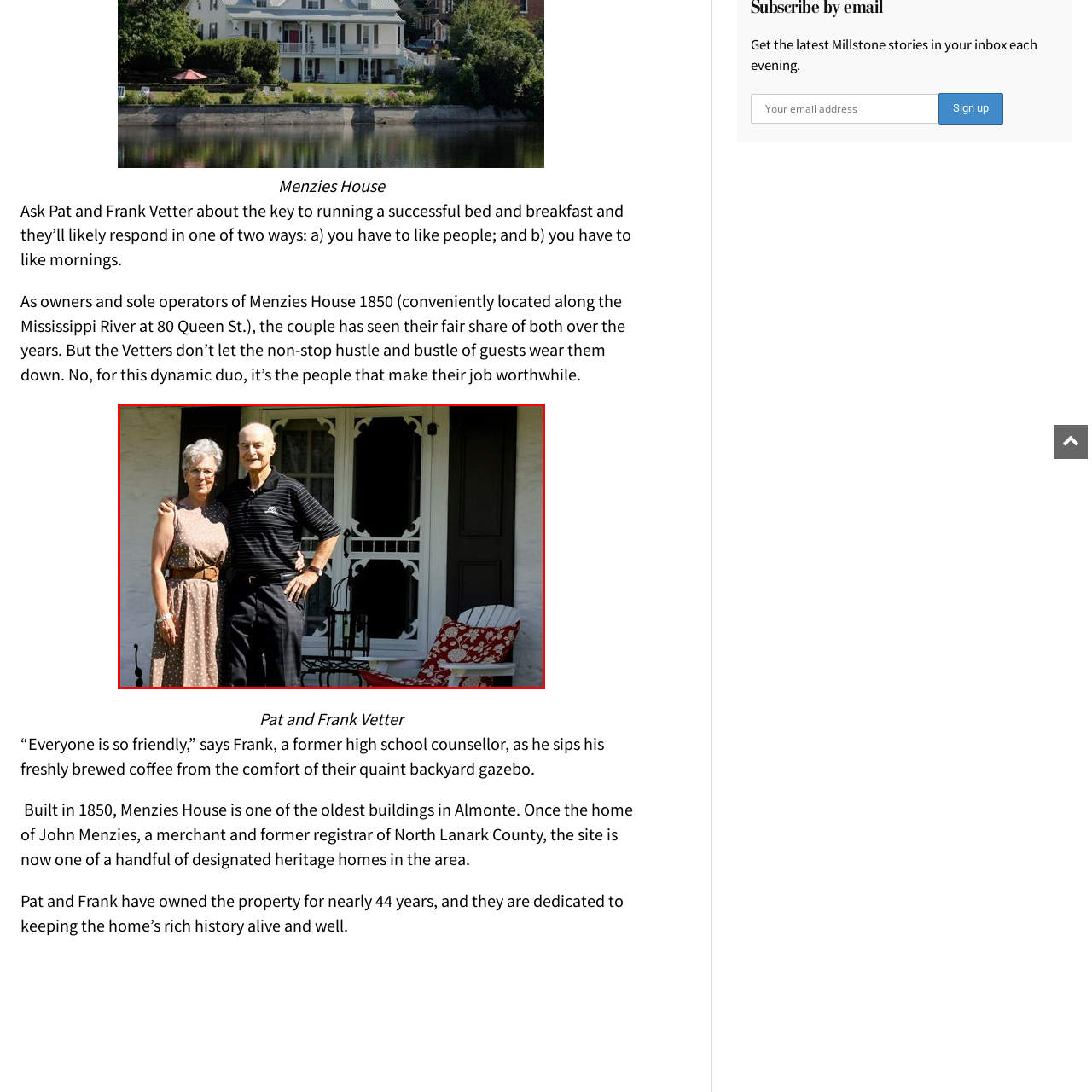Describe in detail the visual content enclosed by the red bounding box.

In this inviting image, Pat and Frank Vetter stand together on the porch of their beloved bed and breakfast, Menzies House 1850. With the charming façade behind them and a cozy rocking chair adorned with a vibrant red cushion set off to the side, the couple exudes warmth and hospitality. Pat, dressed in a dotted beige dress with a cinched waist, beams with a welcoming smile, while Frank, in a black striped polo and matching pants, radiates contentment as he places an arm affectionately around Pat. This picturesque setting along the Mississippi River highlights their dedication to creating a friendly and comforting atmosphere for their guests, reflecting their belief that a successful bed and breakfast thrives on a love for people and mornings.